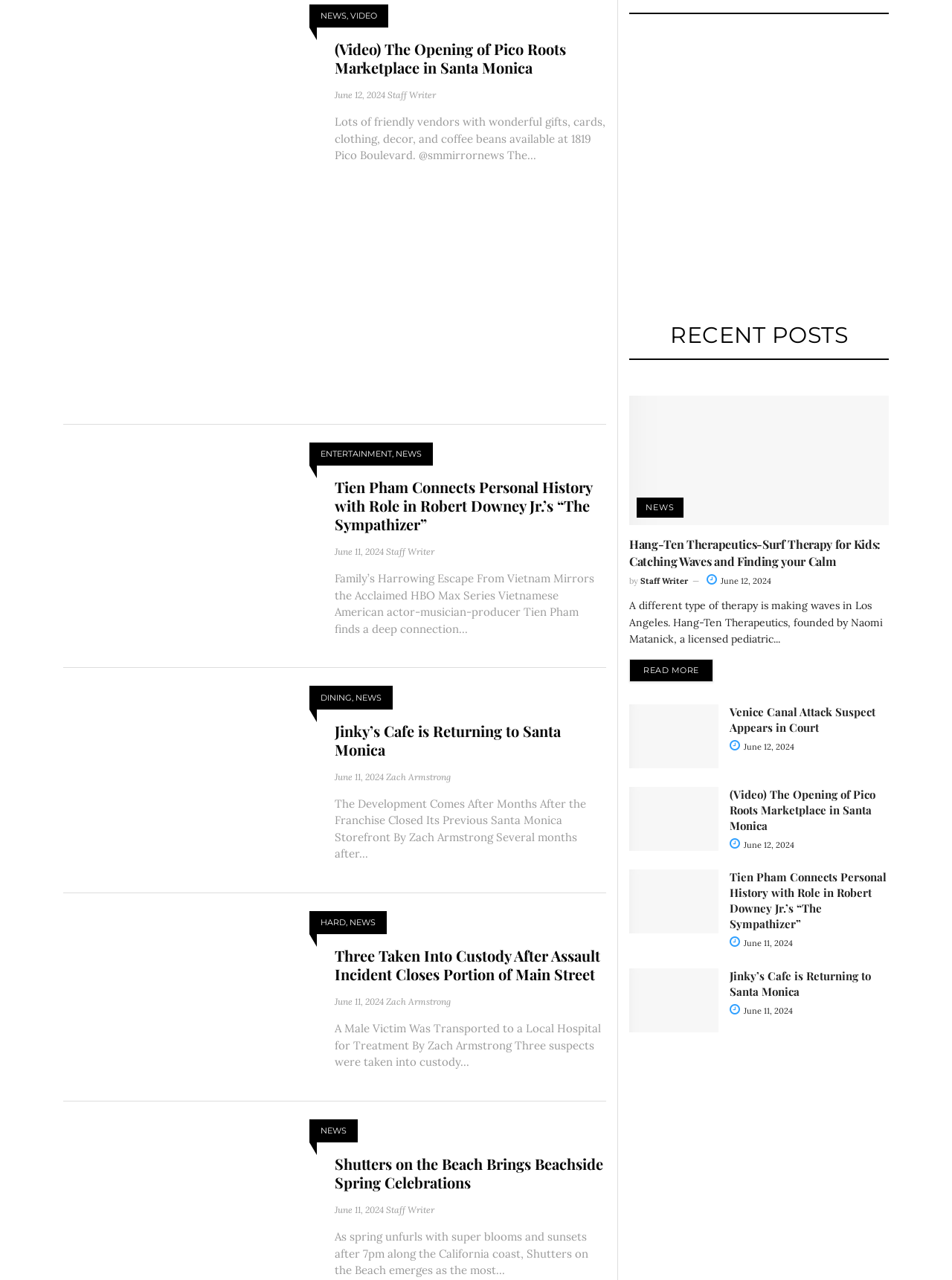Locate the bounding box for the described UI element: "News". Ensure the coordinates are four float numbers between 0 and 1, formatted as [left, top, right, bottom].

[0.373, 0.54, 0.401, 0.55]